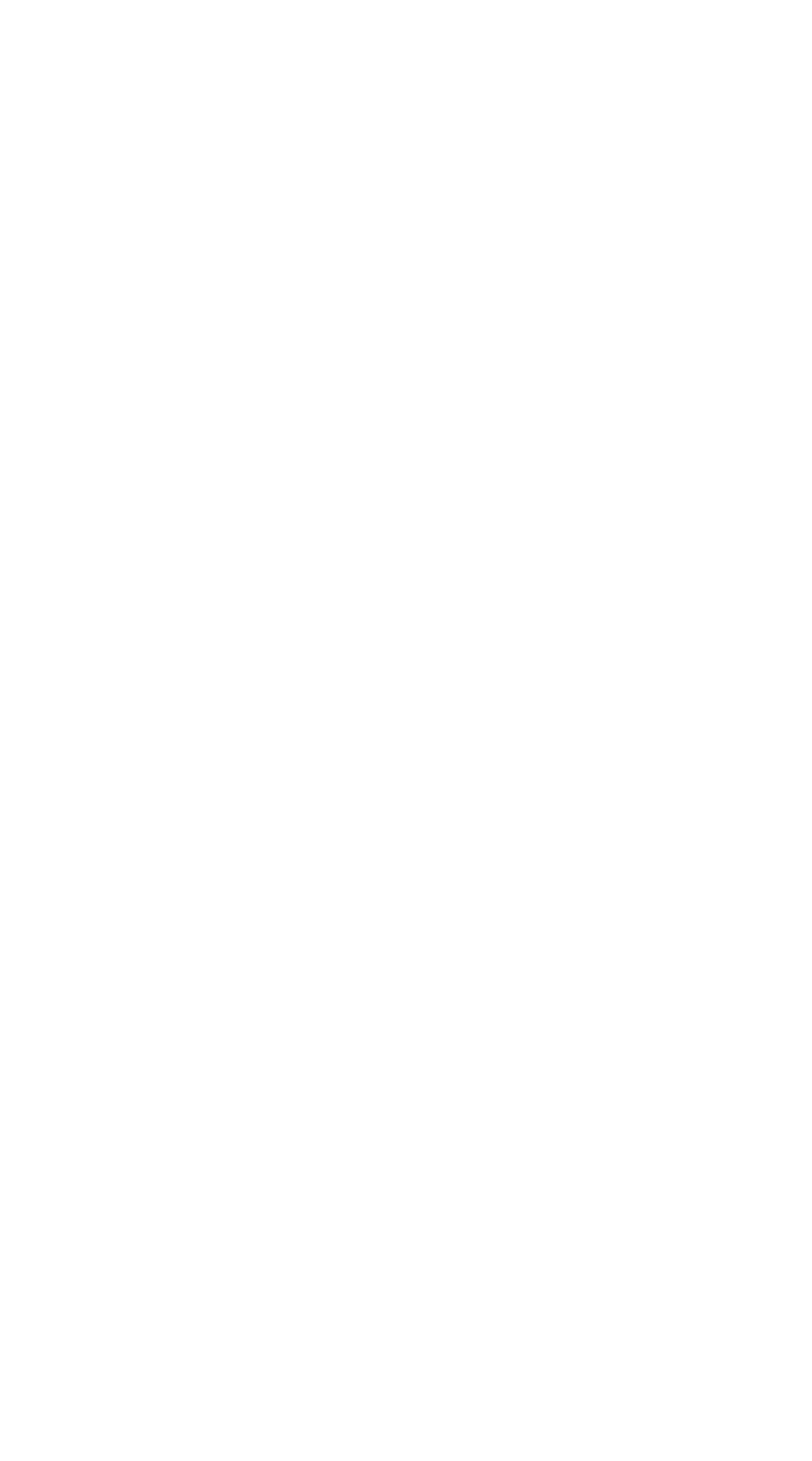Determine the bounding box coordinates for the element that should be clicked to follow this instruction: "Find out more about MR STUBBS". The coordinates should be given as four float numbers between 0 and 1, in the format [left, top, right, bottom].

[0.057, 0.077, 0.578, 0.148]